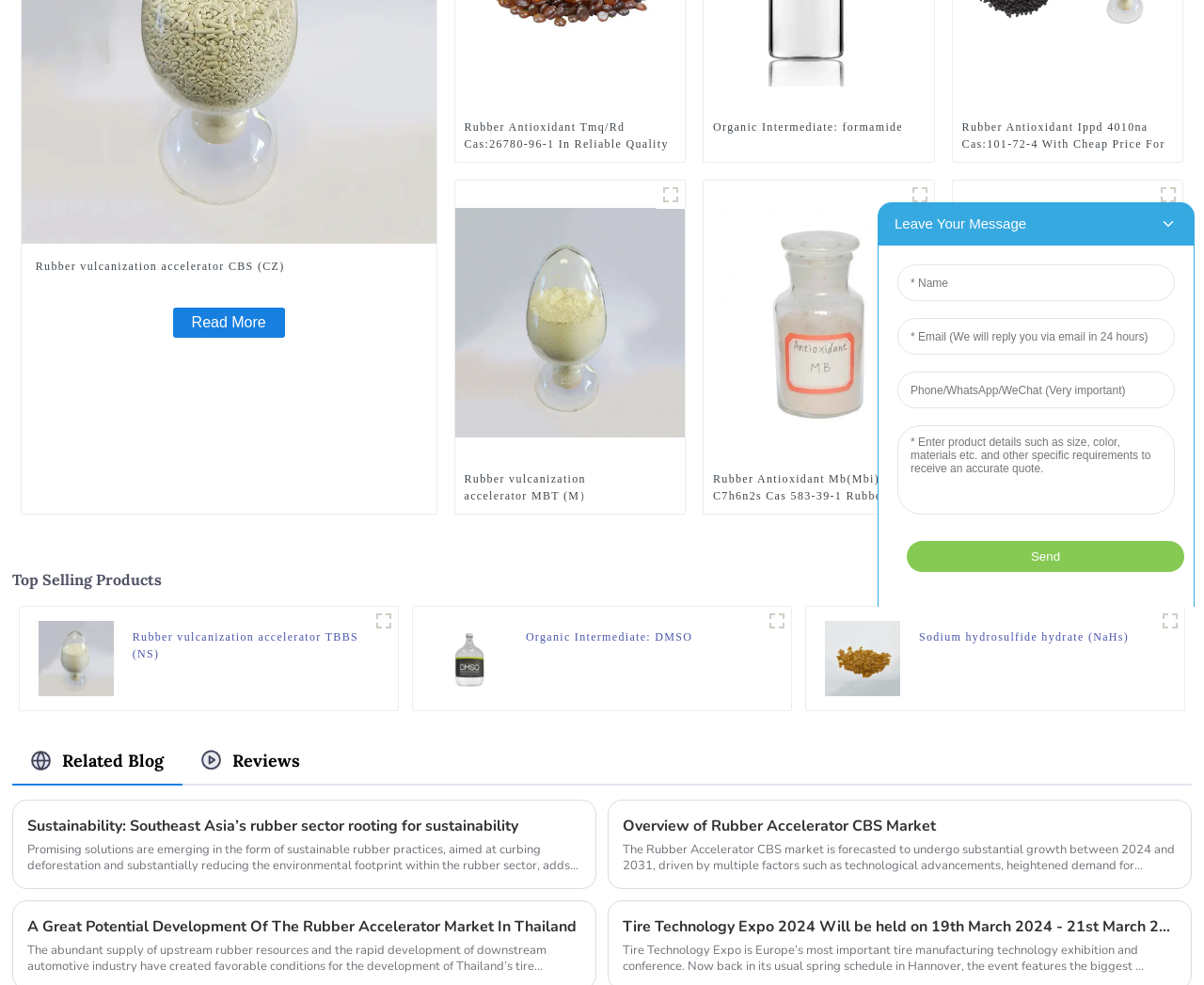Determine the bounding box for the HTML element described here: "Organic Intermediate: 2-Ethylhexanol". The coordinates should be given as [left, top, right, bottom] with each number being a float between 0 and 1.

[0.799, 0.478, 0.974, 0.512]